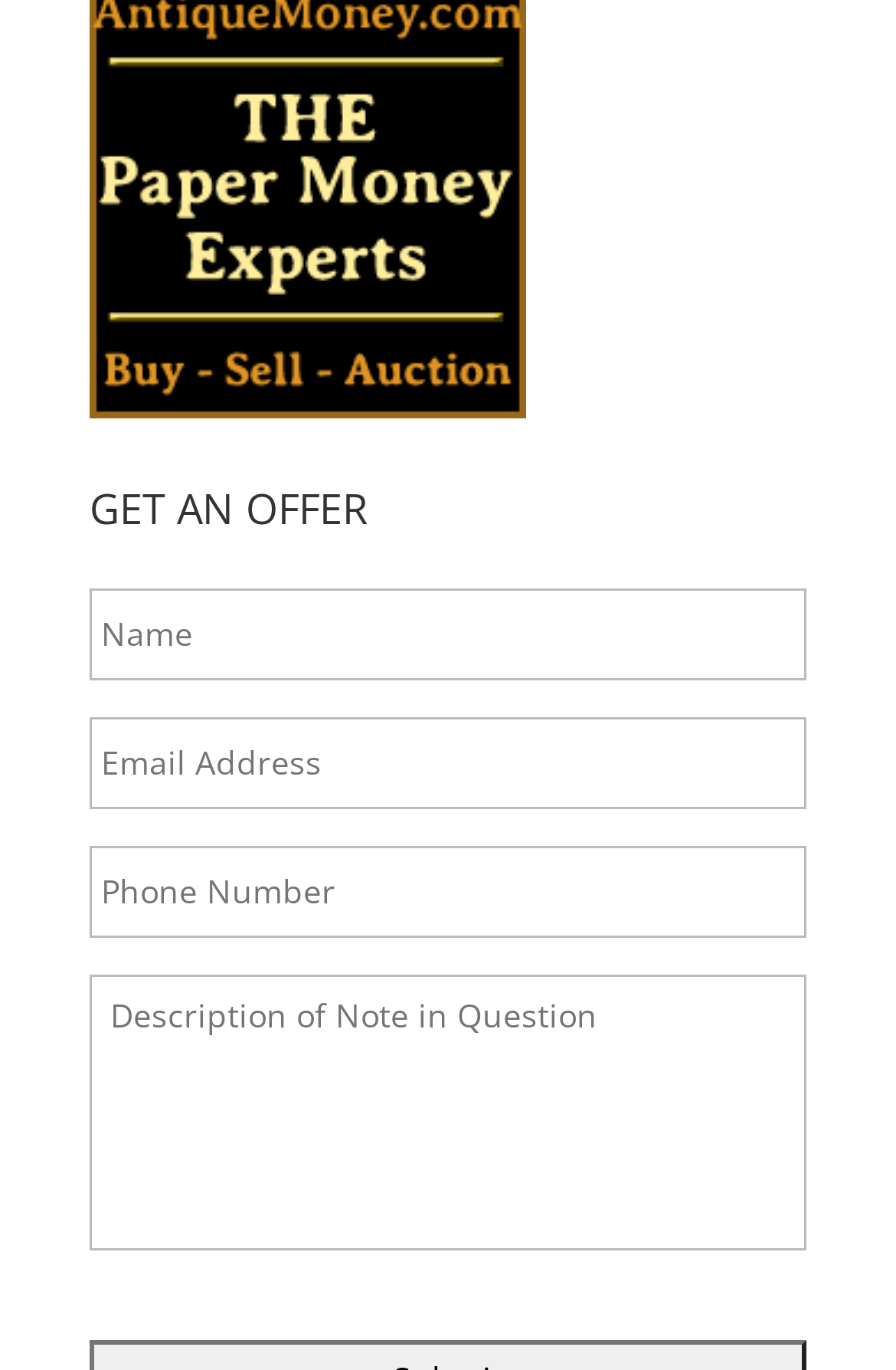Determine the bounding box coordinates for the UI element matching this description: "name="input_3" placeholder="Email Address"".

[0.1, 0.524, 0.9, 0.591]